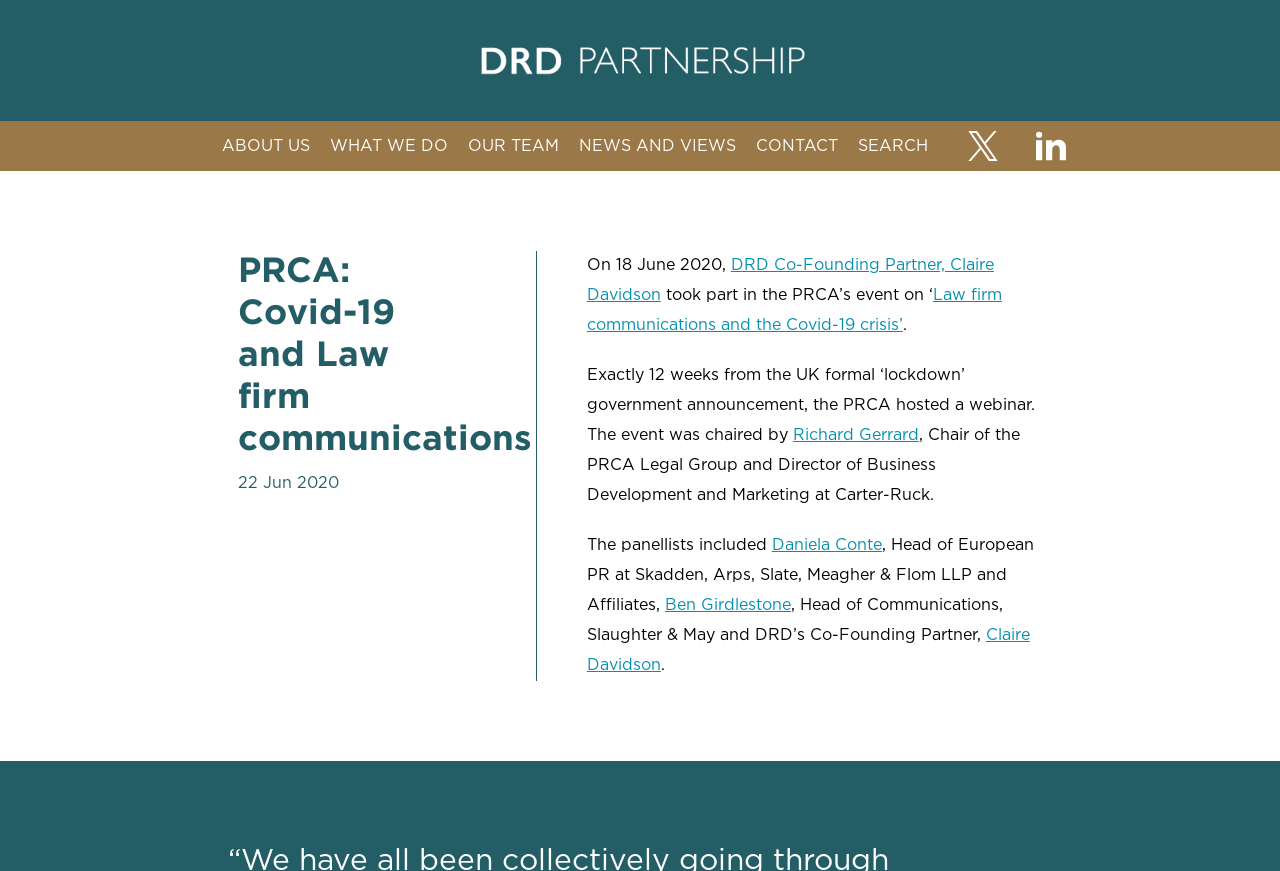Extract the bounding box coordinates of the UI element described: "Crisis & reputation management". Provide the coordinates in the format [left, top, right, bottom] with values ranging from 0 to 1.

[0.258, 0.3, 0.502, 0.334]